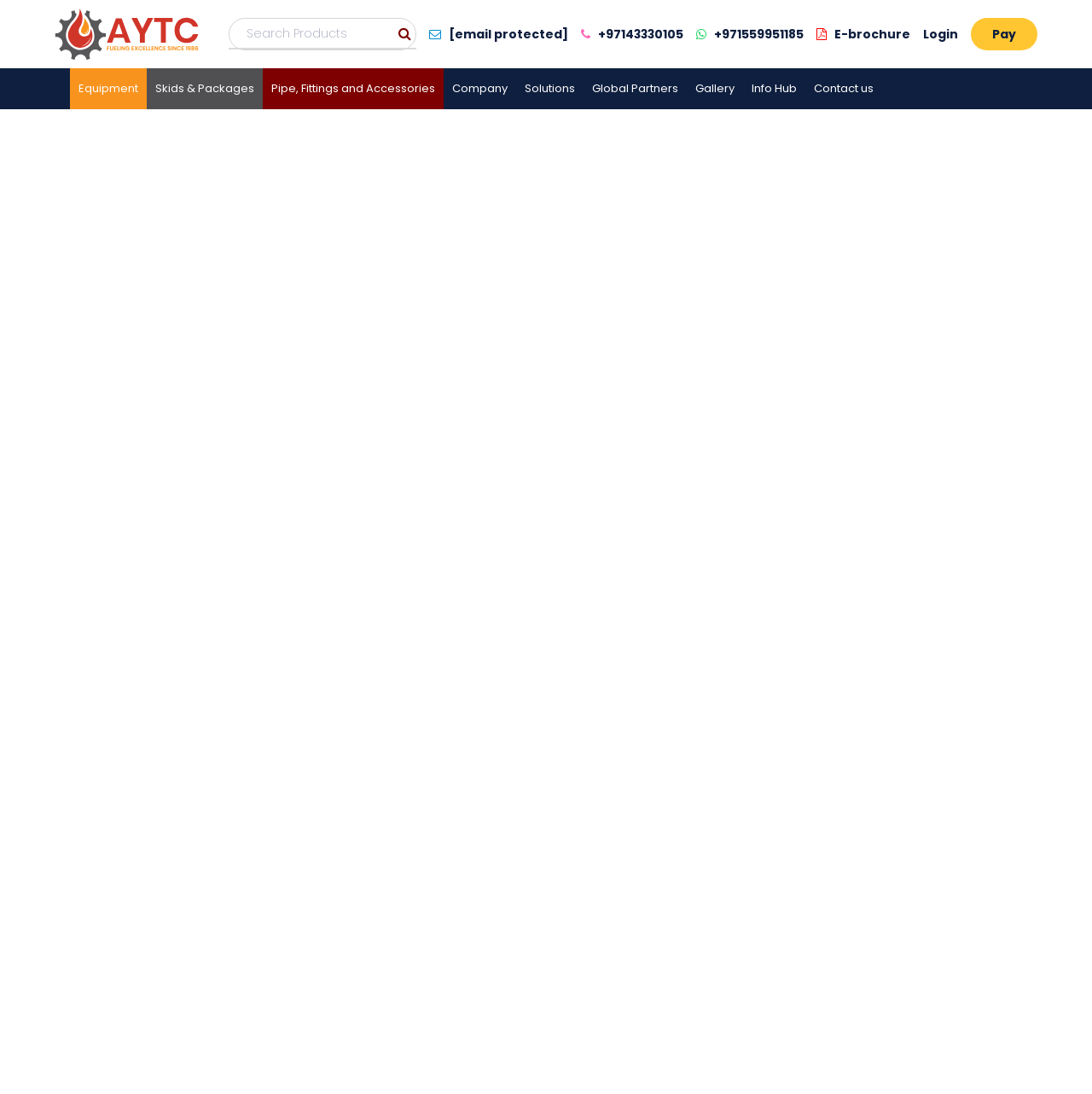Determine the bounding box for the described UI element: "name="tsearch" placeholder="Search Products"".

[0.209, 0.016, 0.381, 0.046]